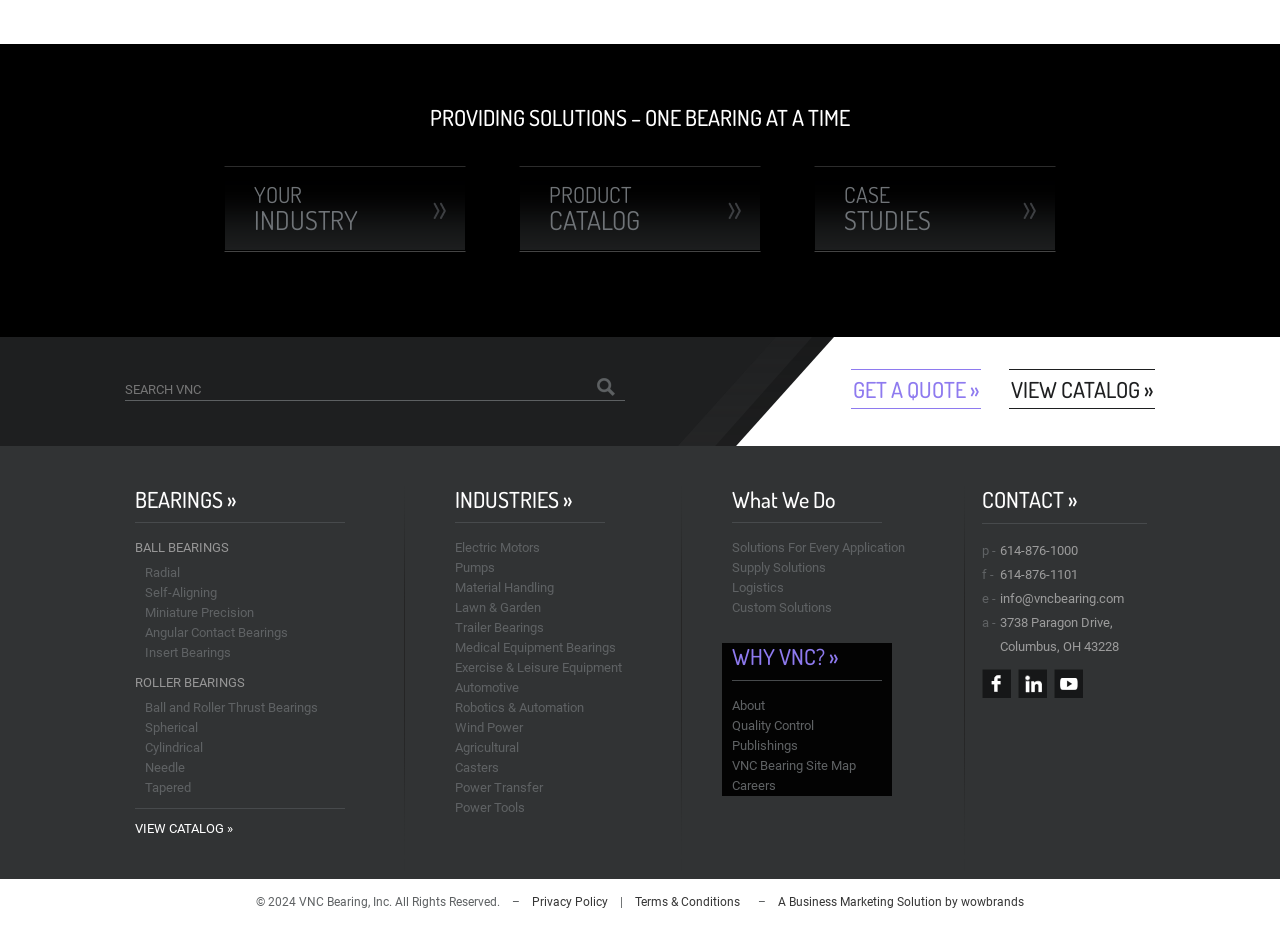Identify the bounding box coordinates of the specific part of the webpage to click to complete this instruction: "Search for bearings".

[0.098, 0.397, 0.488, 0.431]